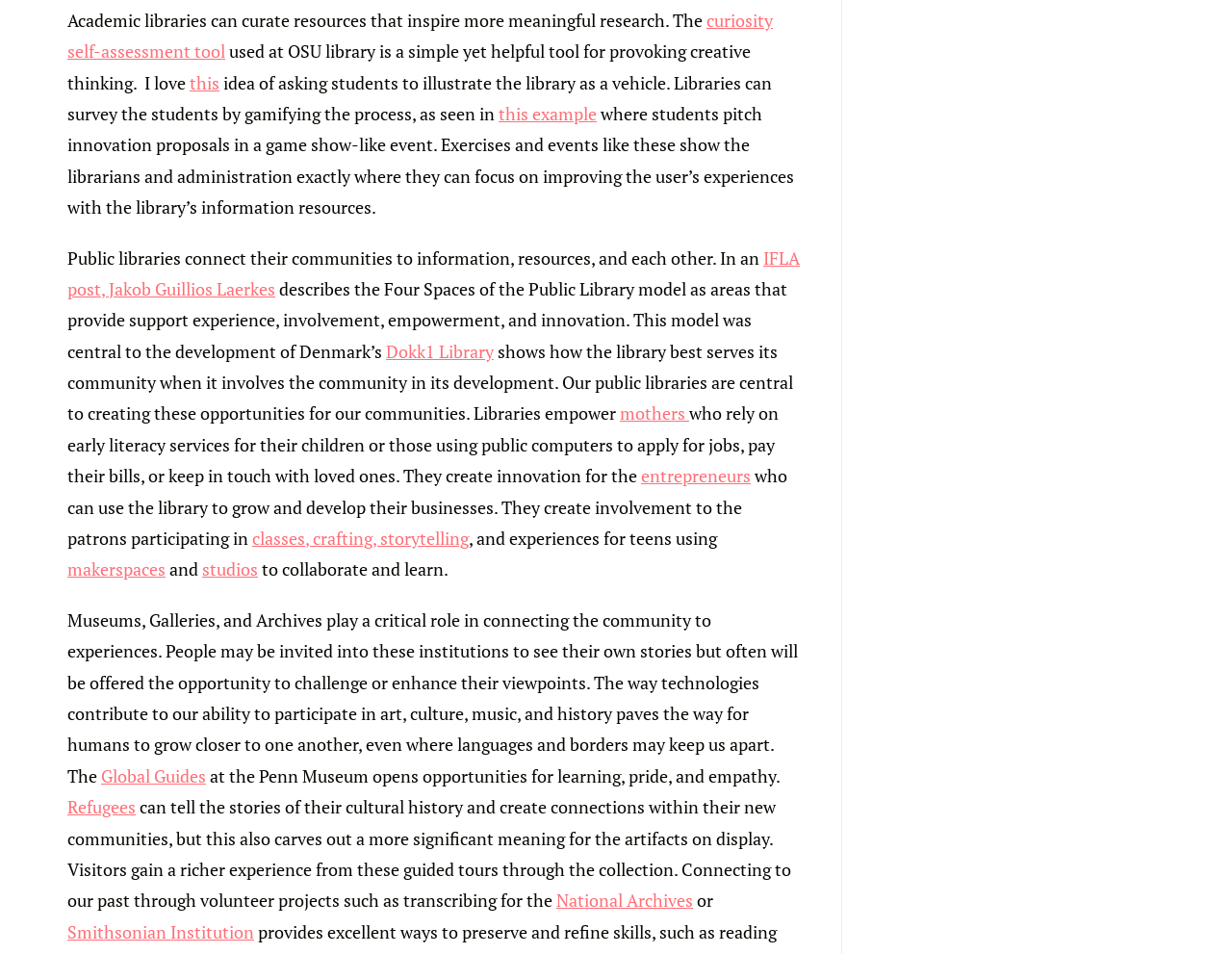Determine the bounding box coordinates for the element that should be clicked to follow this instruction: "Learn more about the Global Guides at the Penn Museum". The coordinates should be given as four float numbers between 0 and 1, in the format [left, top, right, bottom].

[0.082, 0.801, 0.167, 0.825]